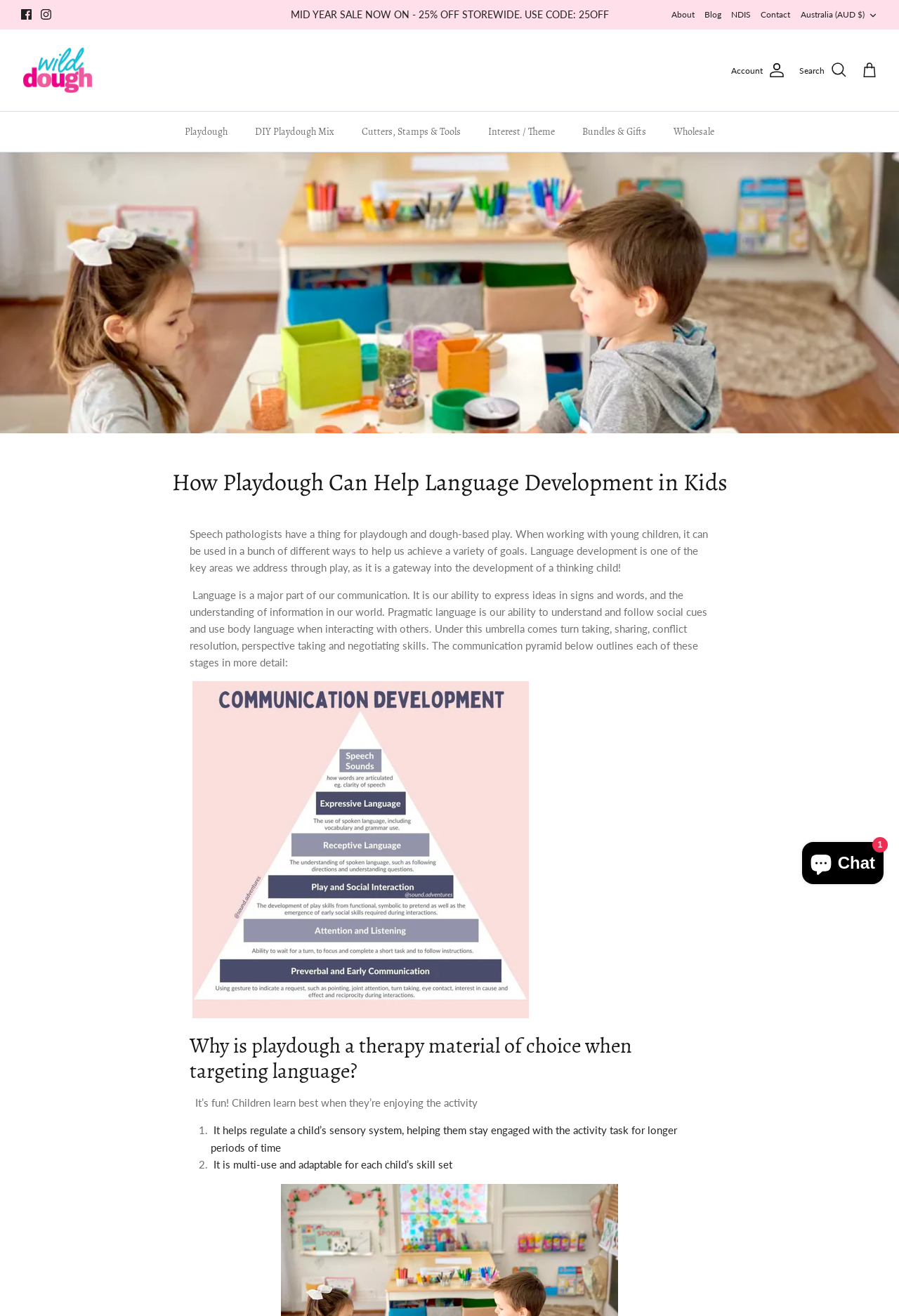Please determine the bounding box coordinates of the area that needs to be clicked to complete this task: 'Chat with online store support'. The coordinates must be four float numbers between 0 and 1, formatted as [left, top, right, bottom].

[0.892, 0.64, 0.983, 0.672]